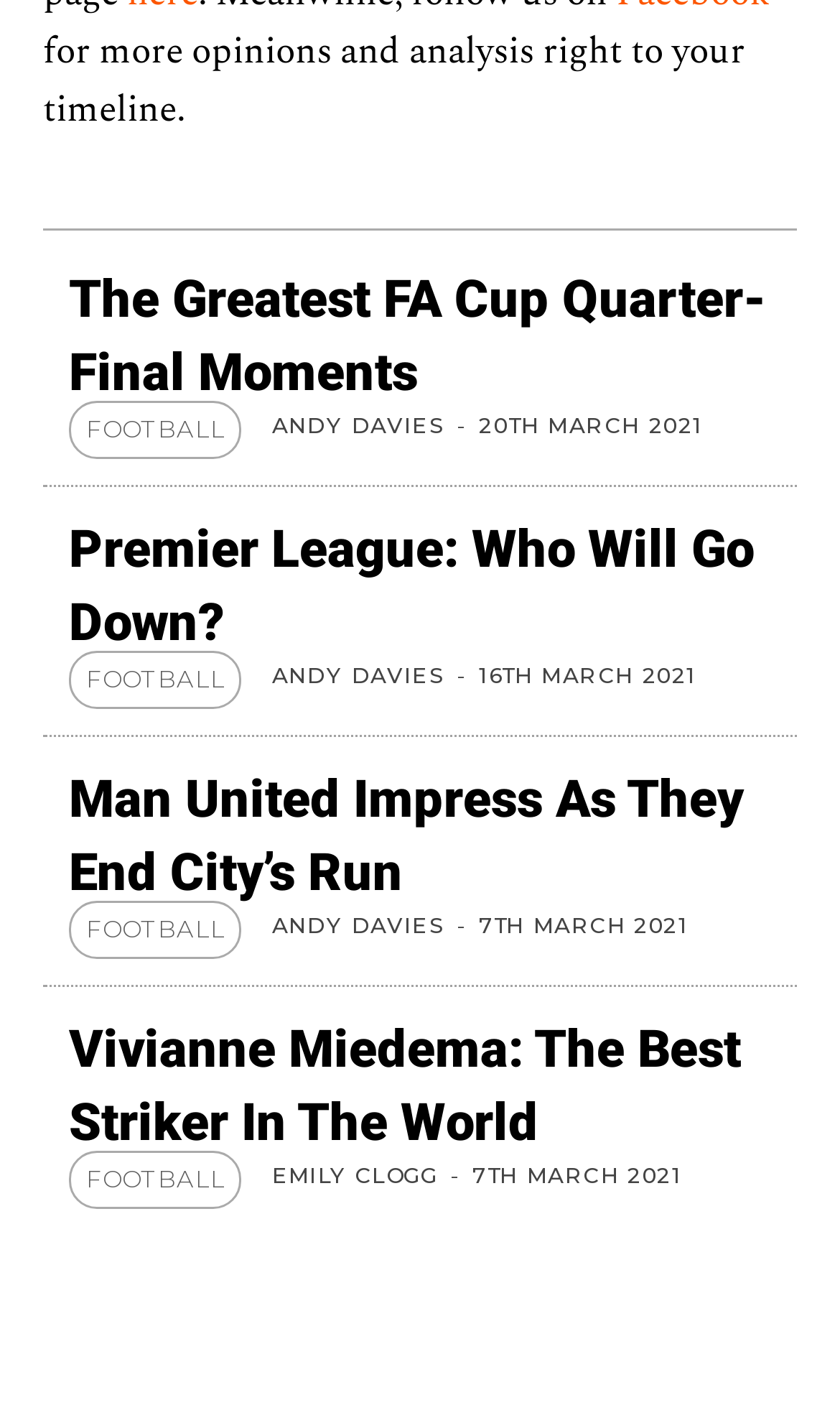Utilize the information from the image to answer the question in detail:
When was the article 'Vivianne Miedema: The Best Striker In The World' published?

The article 'Vivianne Miedema: The Best Striker In The World' has a time element below it, which displays the date '7TH MARCH 2021', indicating the publication date of the article.